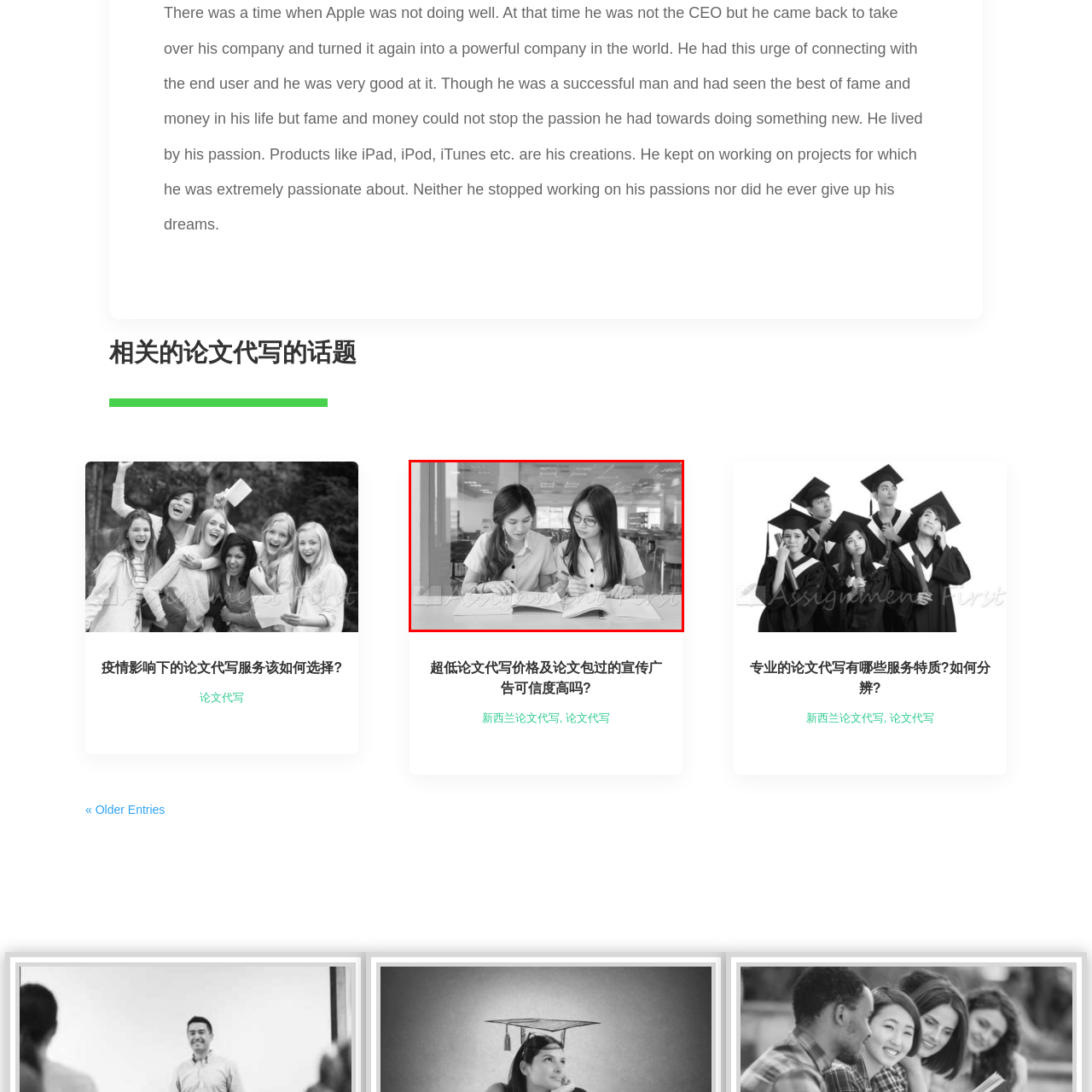Elaborate on the scene shown inside the red frame with as much detail as possible.

In this black-and-white photograph, two young women are deeply engaged in studying together, surrounded by a spacious library environment. Both appear focused on the textbooks laid open in front of them, suggesting a collaborative learning experience. The woman on the left has long, wavy hair, while the woman on the right sports glasses and has straight hair, reflecting a thoughtful demeanor as she writes notes. Their expressions convey concentration and camaraderie, highlighting the importance of teamwork in education. Behind them, the softly blurred background reveals shelves filled with books, enriching the academic atmosphere. This image encapsulates the essence of scholarly pursuit and mutual support among peers.